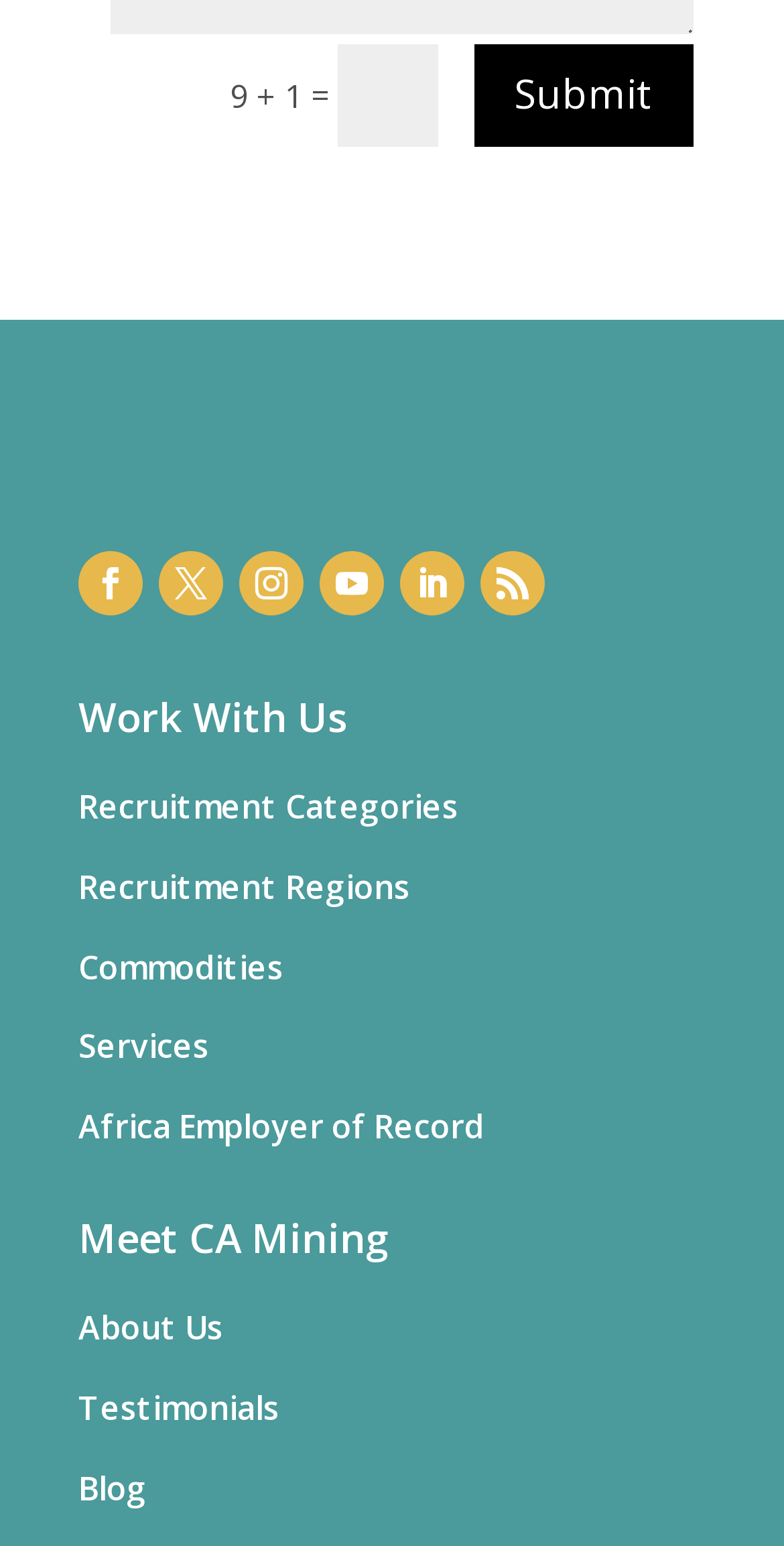What is the purpose of the button on the webpage?
Please respond to the question with a detailed and well-explained answer.

The button element with the text 'Submit 5' is likely used to submit a form or input on the webpage. The number '5' in the button text may indicate that it is related to a specific task or process.